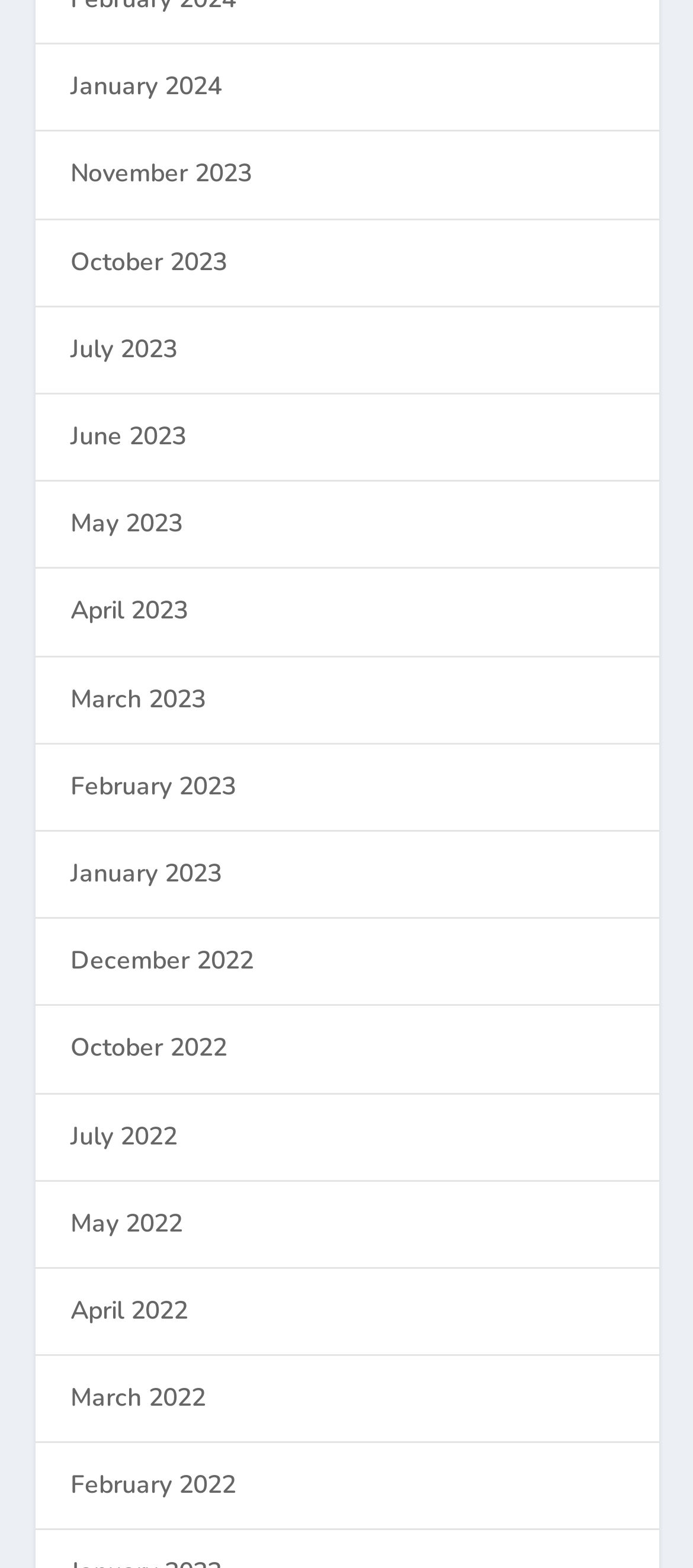Find the bounding box coordinates of the element to click in order to complete this instruction: "go to November 2023". The bounding box coordinates must be four float numbers between 0 and 1, denoted as [left, top, right, bottom].

[0.101, 0.1, 0.363, 0.122]